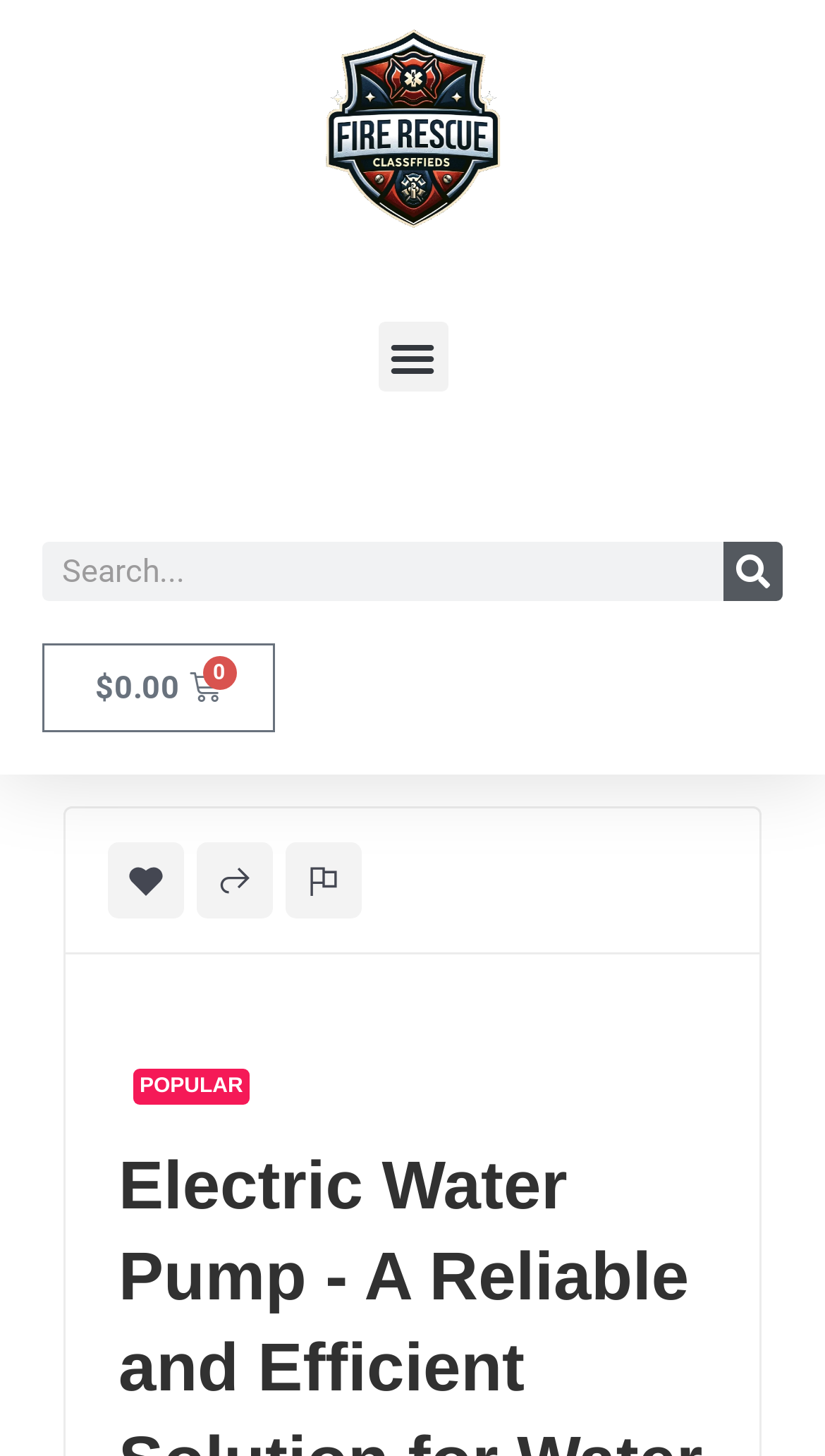What is the function of the button with a caption 'Menu Toggle'?
Respond to the question with a well-detailed and thorough answer.

The button with a caption 'Menu Toggle' is likely used to toggle the menu on and off, allowing users to access different options or features on the webpage.